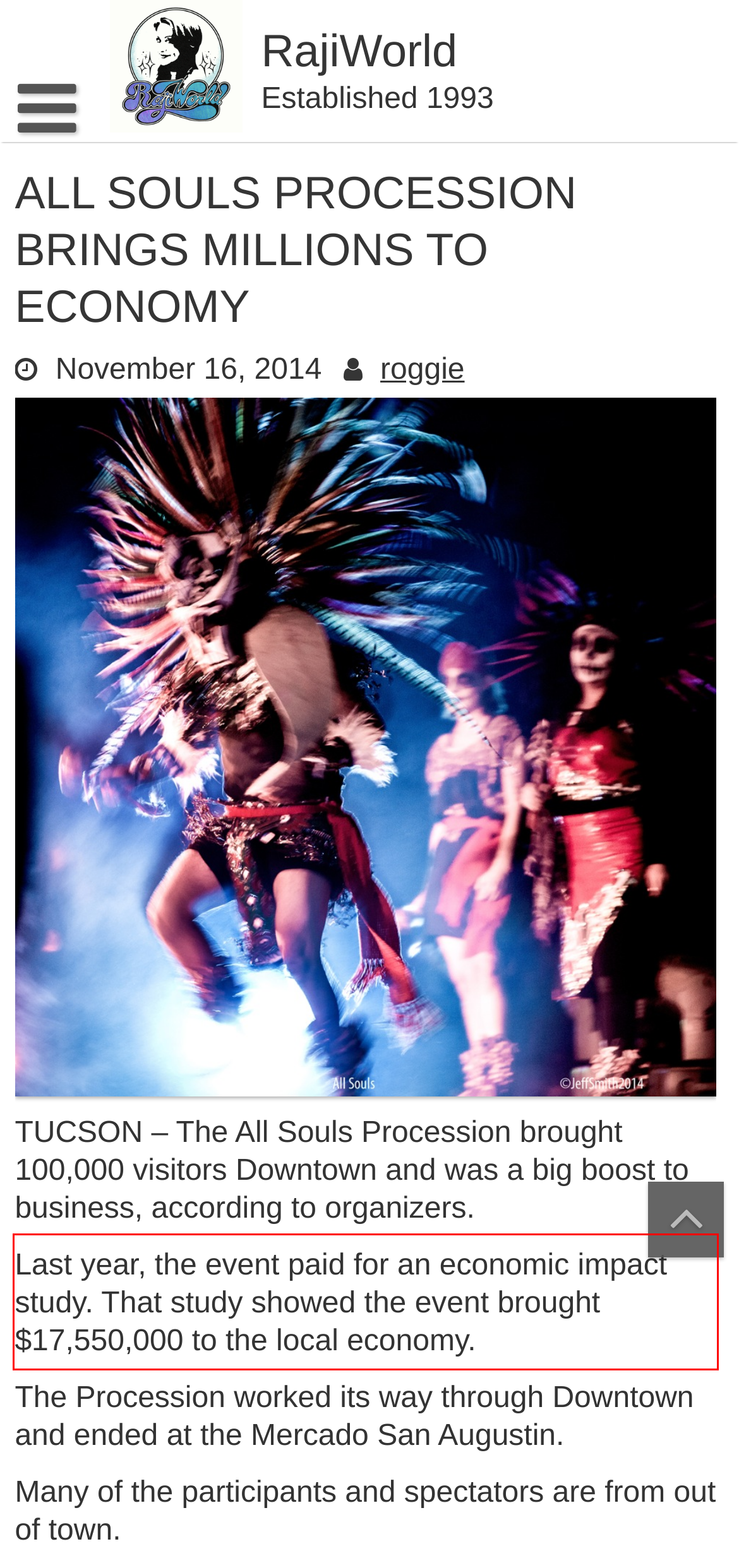There is a screenshot of a webpage with a red bounding box around a UI element. Please use OCR to extract the text within the red bounding box.

Last year, the event paid for an economic impact study. That study showed the event brought $17,550,000 to the local economy.